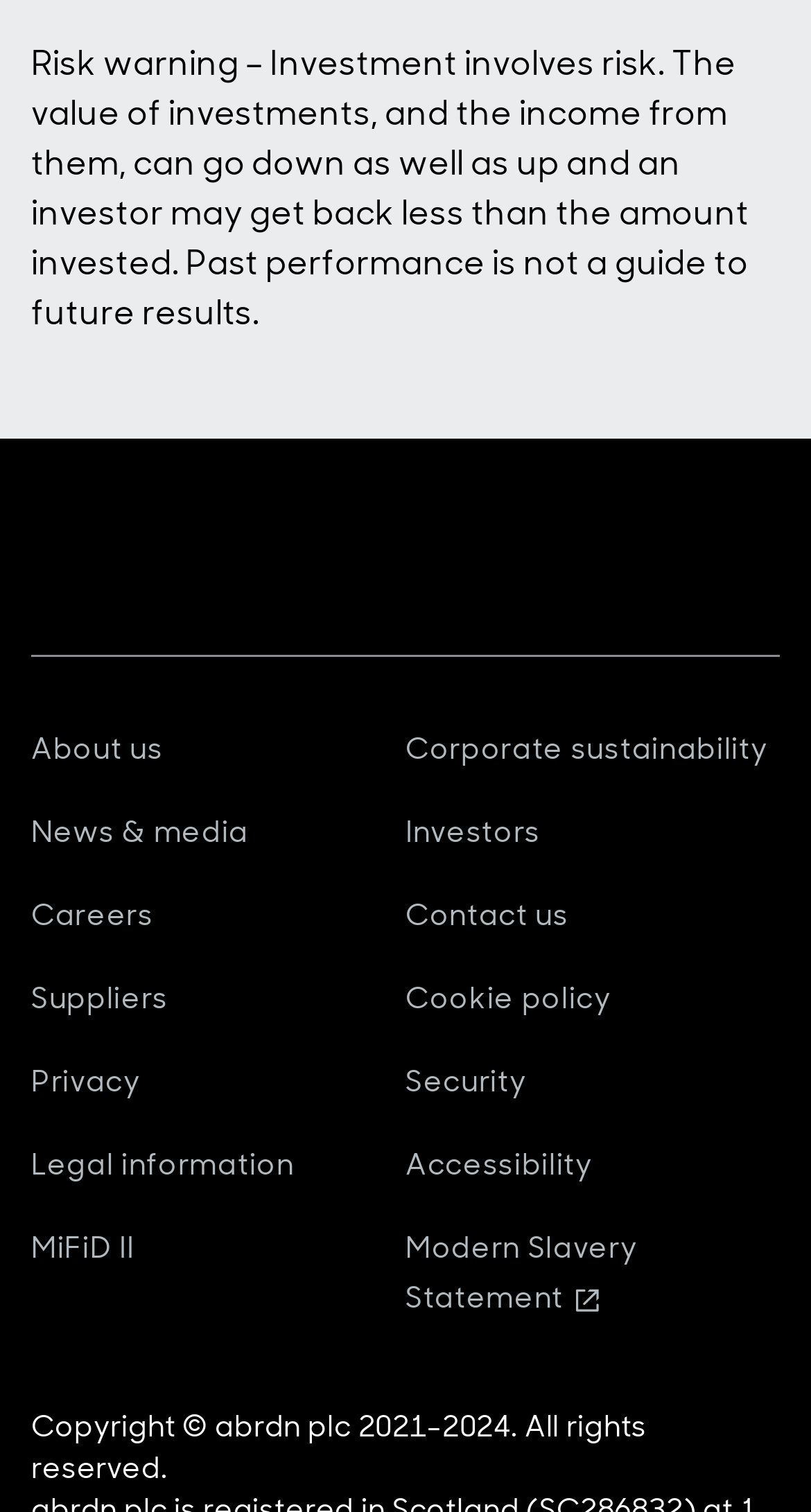Examine the image and give a thorough answer to the following question:
What is the year of copyright?

The year of copyright is mentioned as 2021-2024, which is stated in the copyright section at the bottom of the webpage.